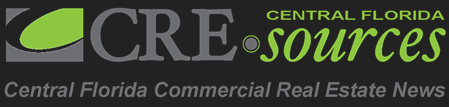With reference to the image, please provide a detailed answer to the following question: What is the tone of the logo design?

The logo design is analyzed, and it is observed that it blends professionalism with modern aesthetics, effectively capturing the essence of the commercial real estate industry in the region, conveying a sense of freshness and dynamism.